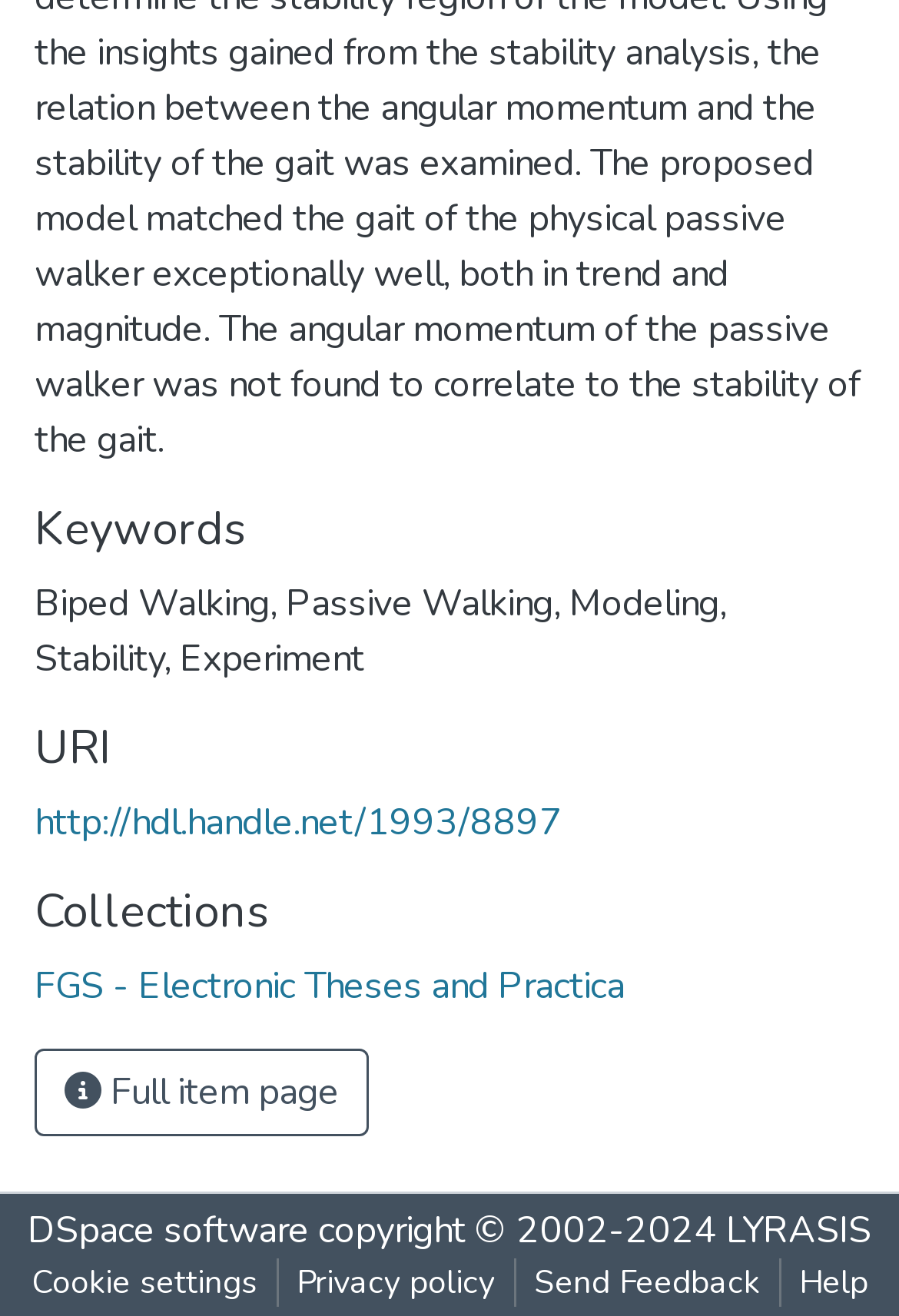What is the purpose of the button?
From the image, provide a succinct answer in one word or a short phrase.

Full item page